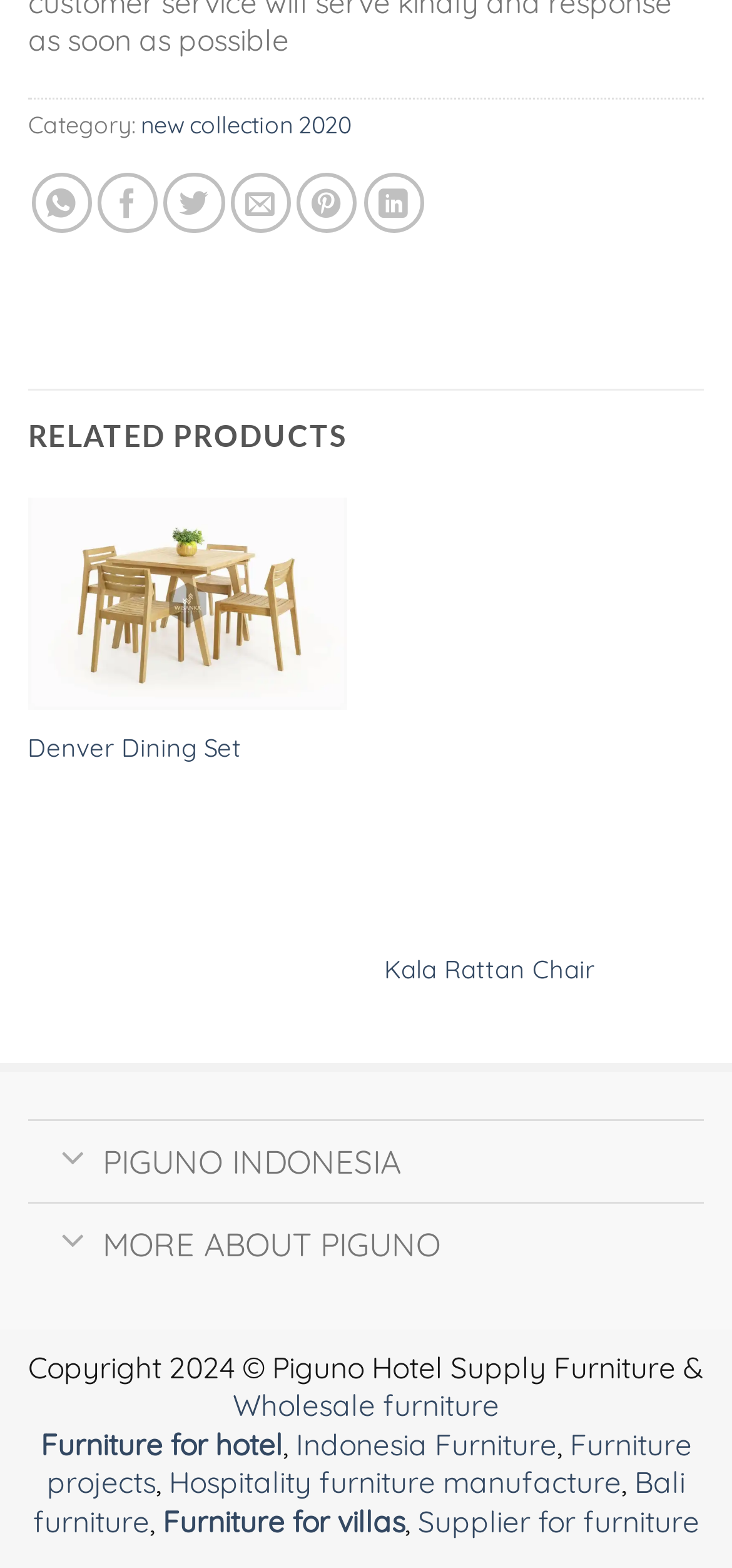Locate the bounding box coordinates of the element that should be clicked to execute the following instruction: "Go to Wholesale furniture".

[0.318, 0.884, 0.682, 0.908]